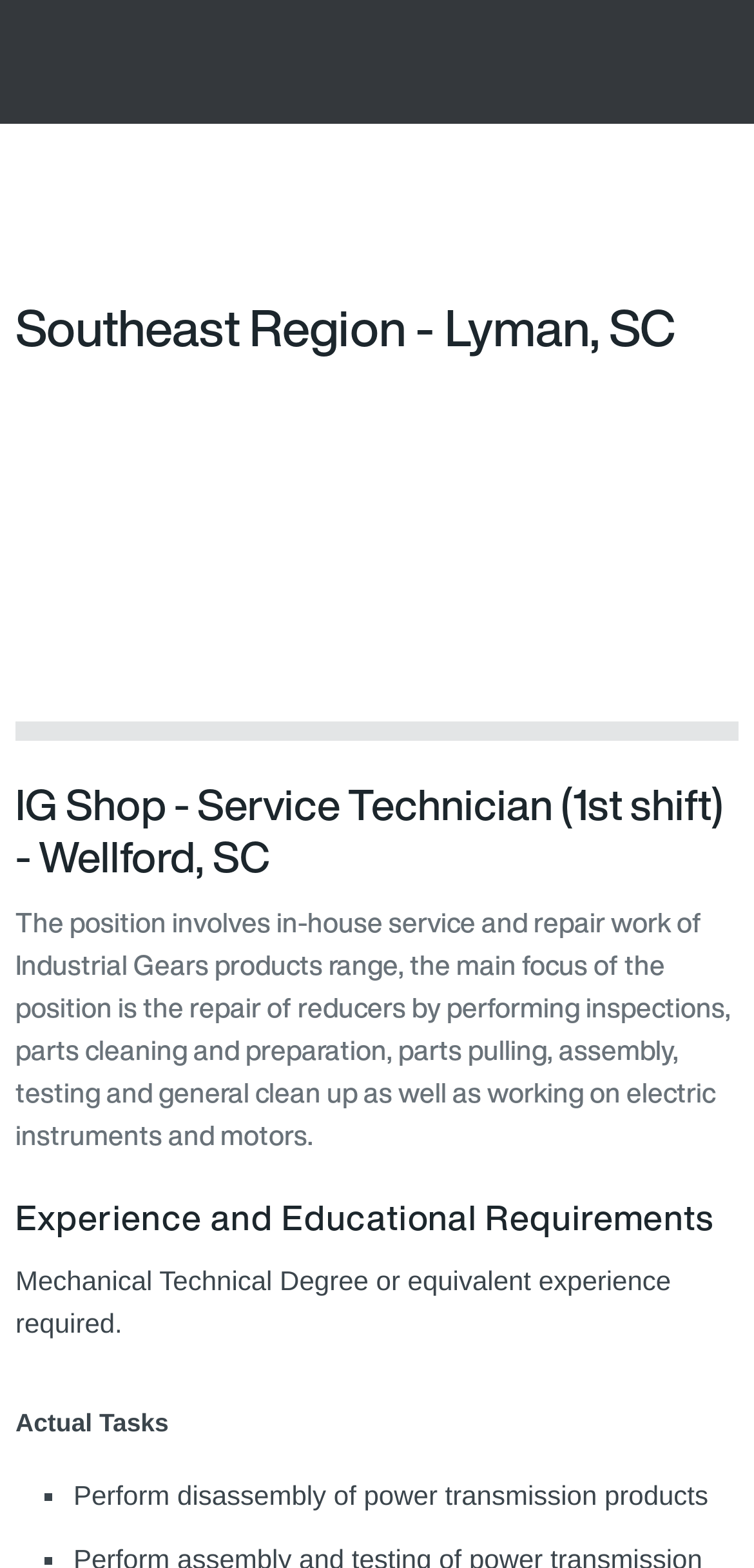Identify and provide the main heading of the webpage.

Southeast Region - Lyman, SC